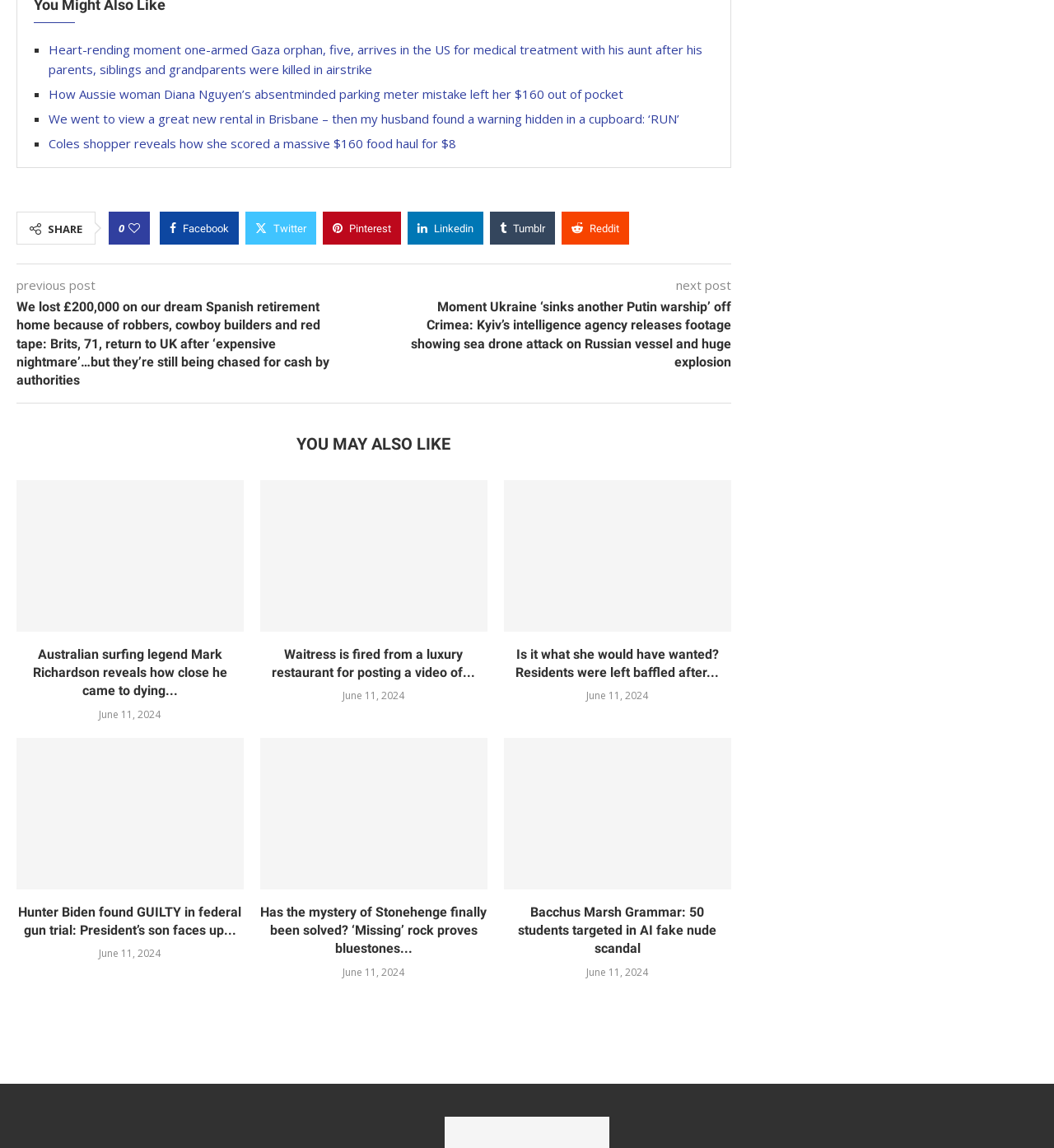Given the description of the UI element: "Linkedin", predict the bounding box coordinates in the form of [left, top, right, bottom], with each value being a float between 0 and 1.

[0.387, 0.184, 0.459, 0.213]